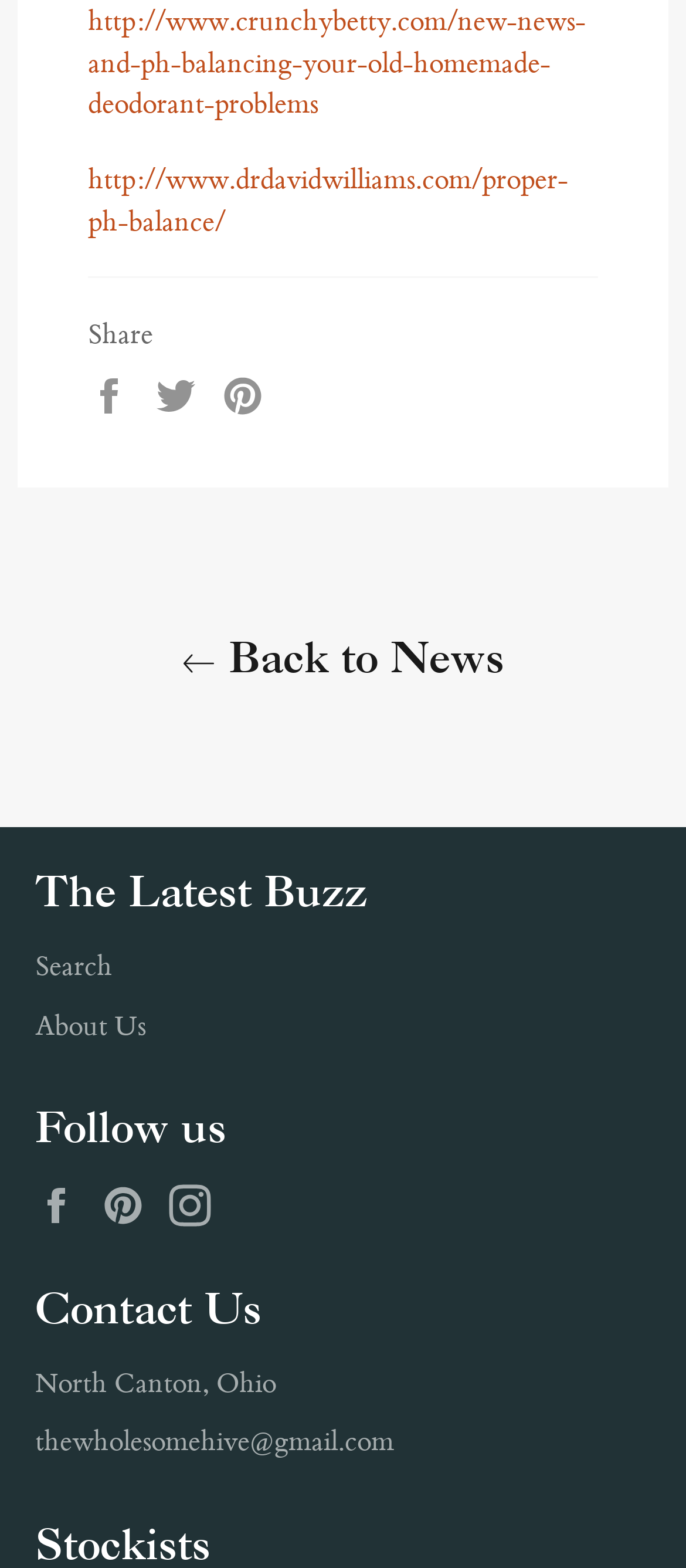Find the bounding box coordinates for the HTML element specified by: "Pin on Pinterest".

[0.323, 0.238, 0.385, 0.262]